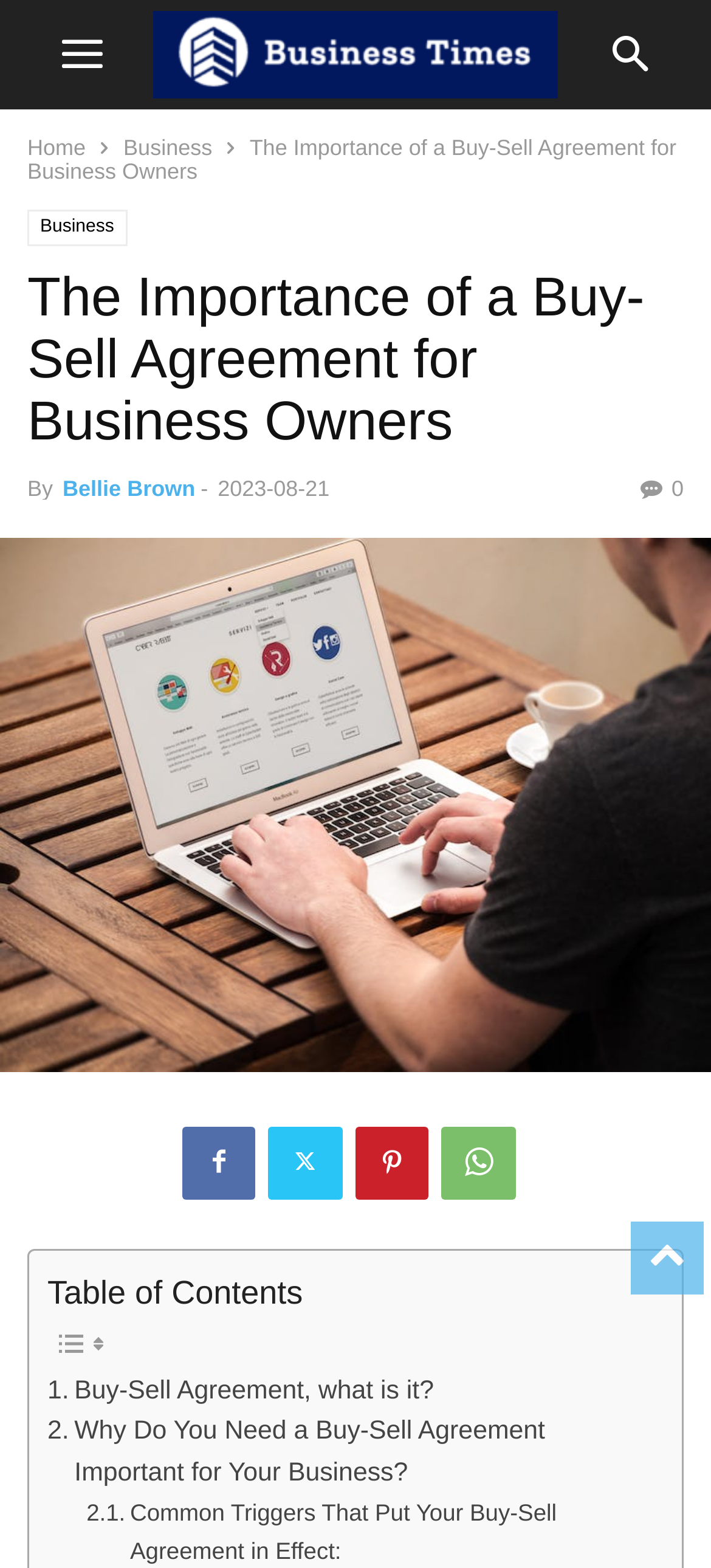Give the bounding box coordinates for the element described by: "alt="Business Owners" title="Business Owners"".

[0.0, 0.692, 1.0, 0.712]